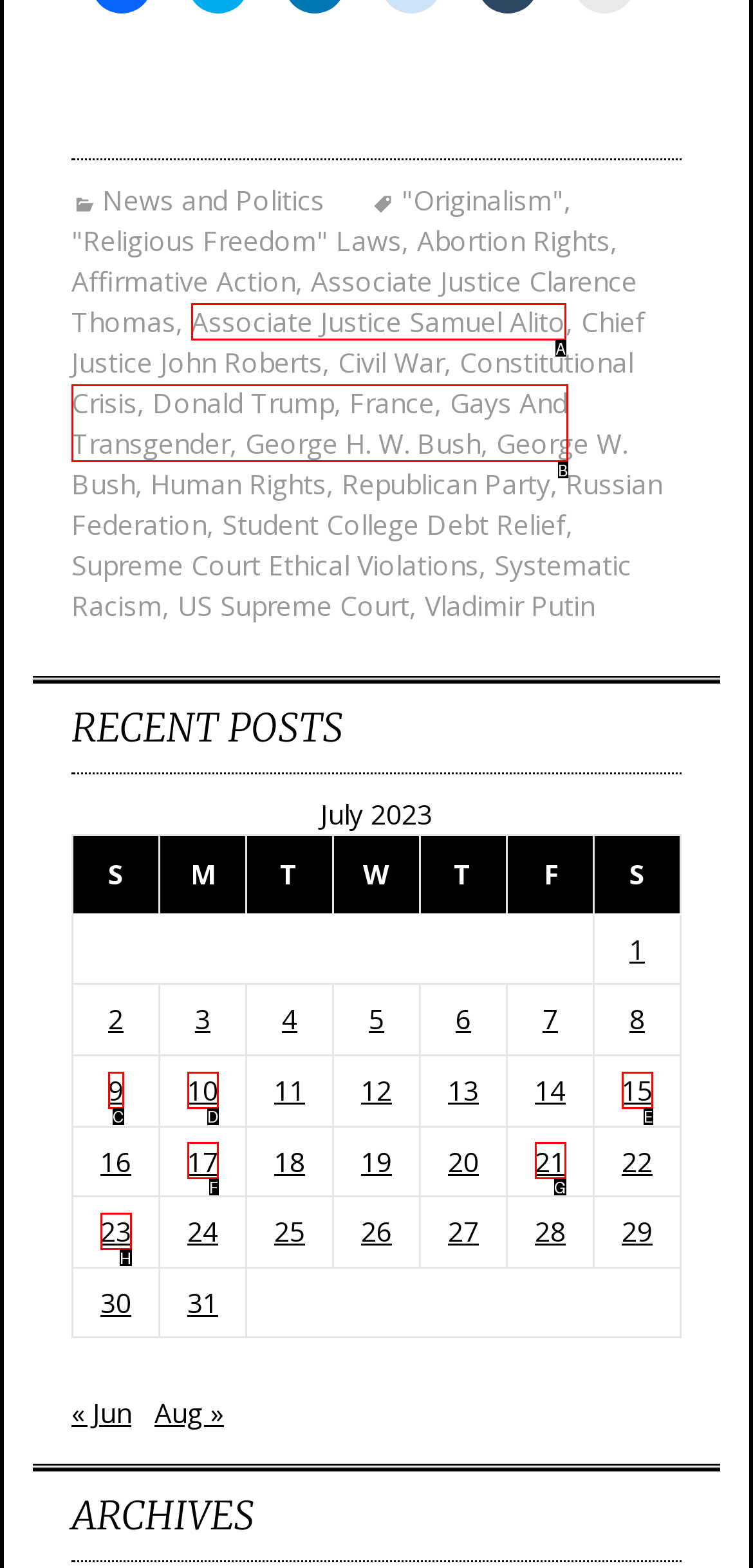Select the HTML element that corresponds to the description: Gays And Transgender. Reply with the letter of the correct option.

B